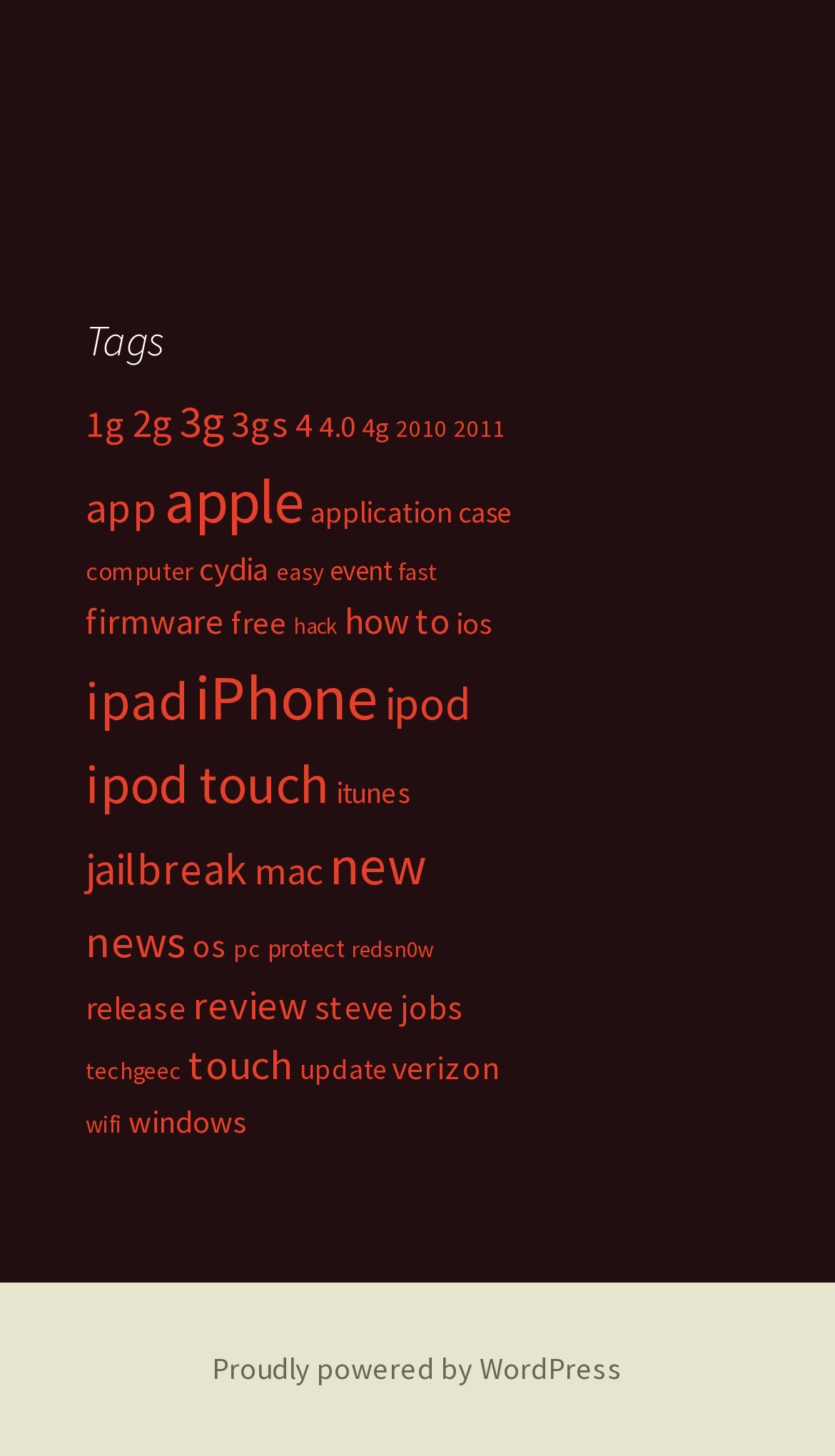Could you find the bounding box coordinates of the clickable area to complete this instruction: "Go to Seizure Disorder, Focal page"?

None